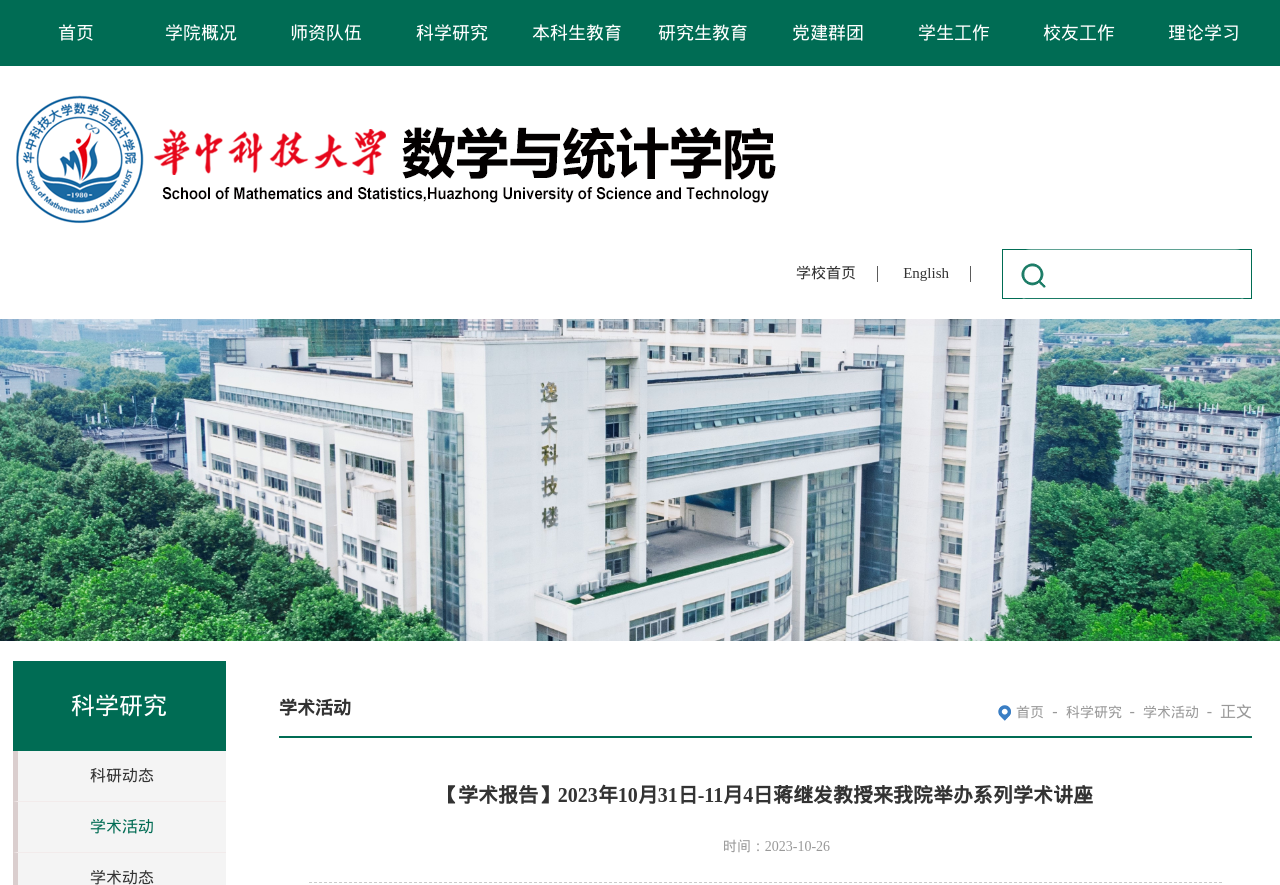How many links are in the top navigation bar?
Please describe in detail the information shown in the image to answer the question.

The top navigation bar contains 11 links, including '首页', '学院概况', '师资队伍', '科学研究', '本科生教育', '研究生教育', '党建群团', '学生工作', '校友工作', '理论学习', and '数学与统计学院'.